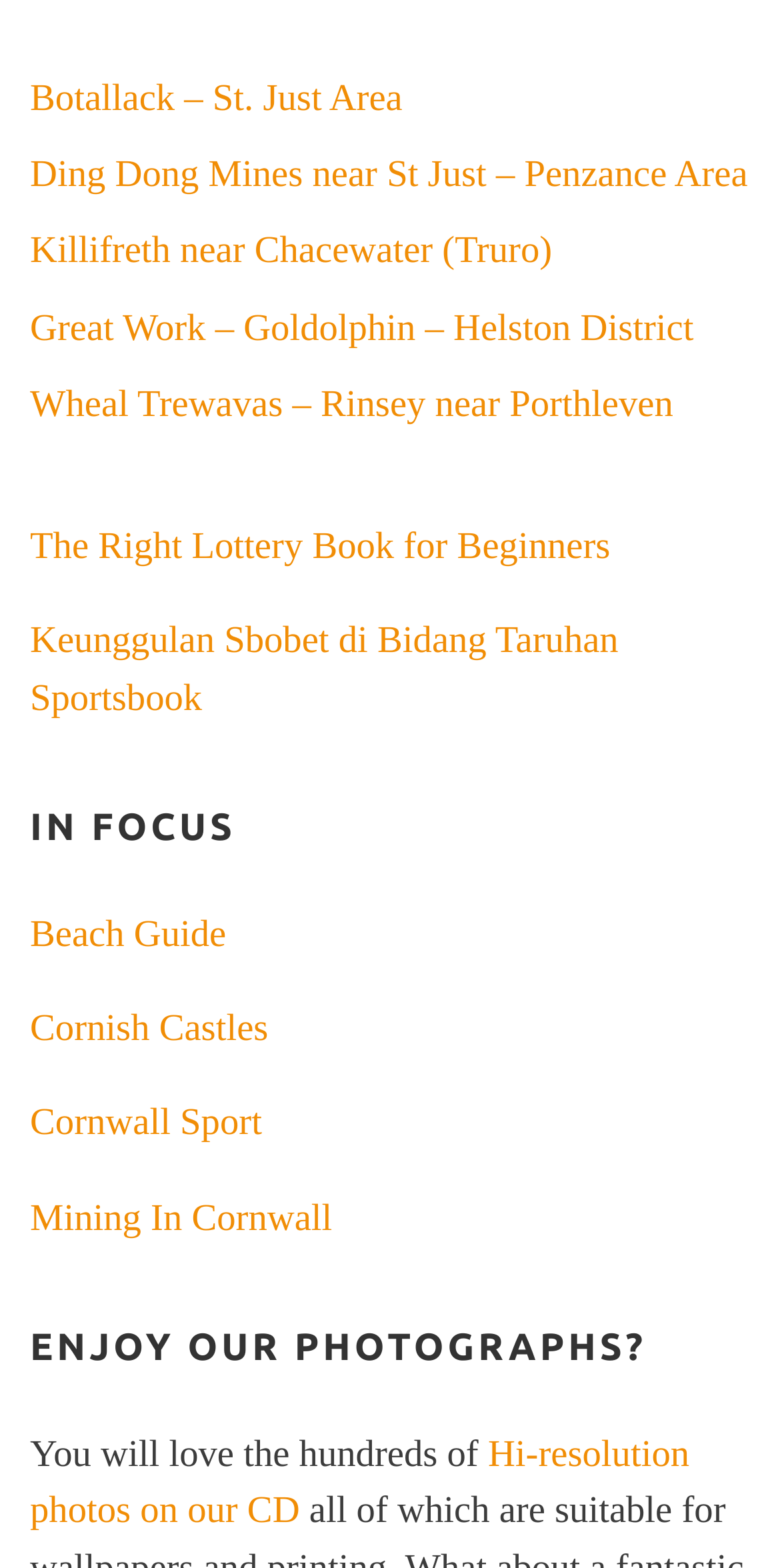What is the topic of the link 'Mining In Cornwall'?
Provide a detailed answer to the question using information from the image.

The link 'Mining In Cornwall' is likely to provide information or resources related to the history or practice of mining in Cornwall, which is a significant aspect of the region's heritage.